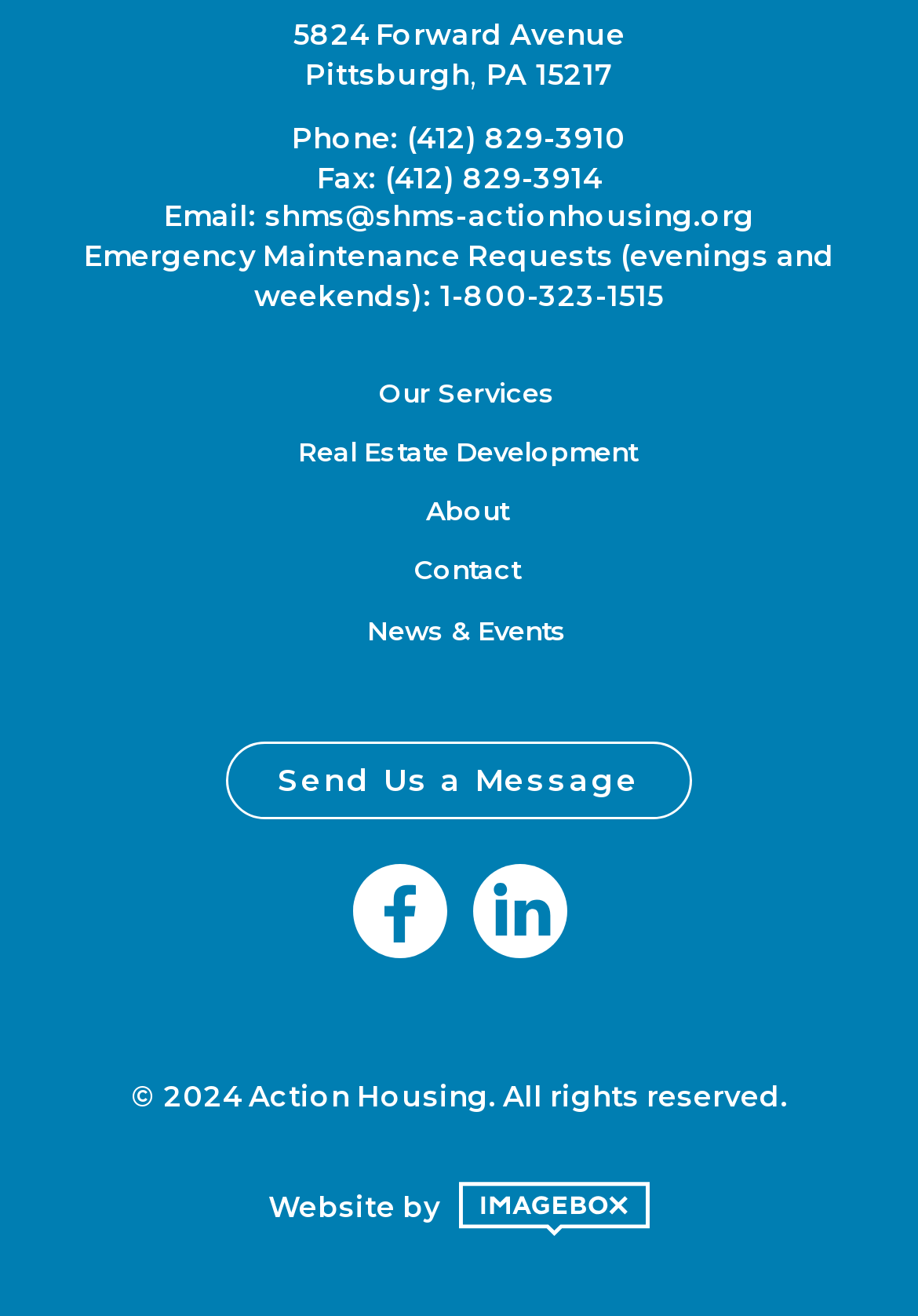What is the address of Action Housing?
Can you provide a detailed and comprehensive answer to the question?

I found the address by looking at the static text elements at the top of the webpage, which provide the street address, city, state, and zip code.